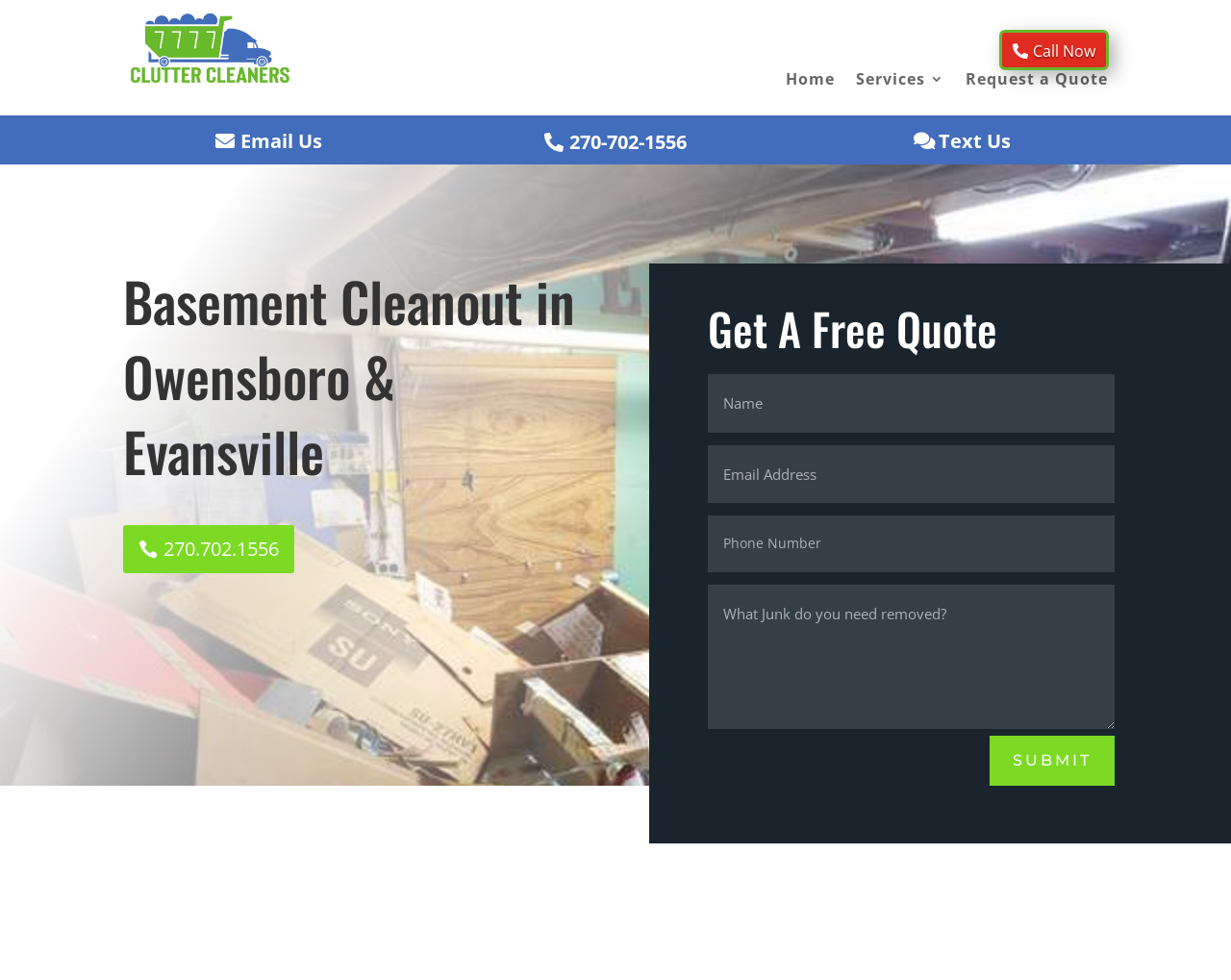Determine the bounding box coordinates of the area to click in order to meet this instruction: "Enter your phone number in the first text box".

[0.575, 0.382, 0.905, 0.441]